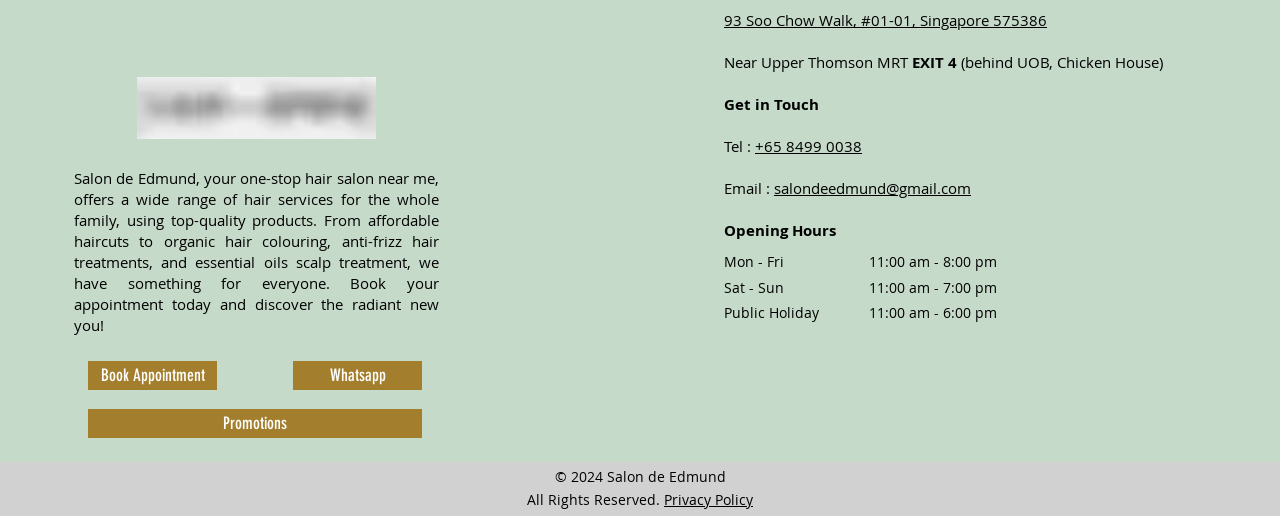Please provide a comprehensive response to the question below by analyzing the image: 
What is the phone number of the salon?

The phone number of the salon can be found in the 'Get in Touch' section, under the 'Tel :' label, which is located at the bottom of the webpage.